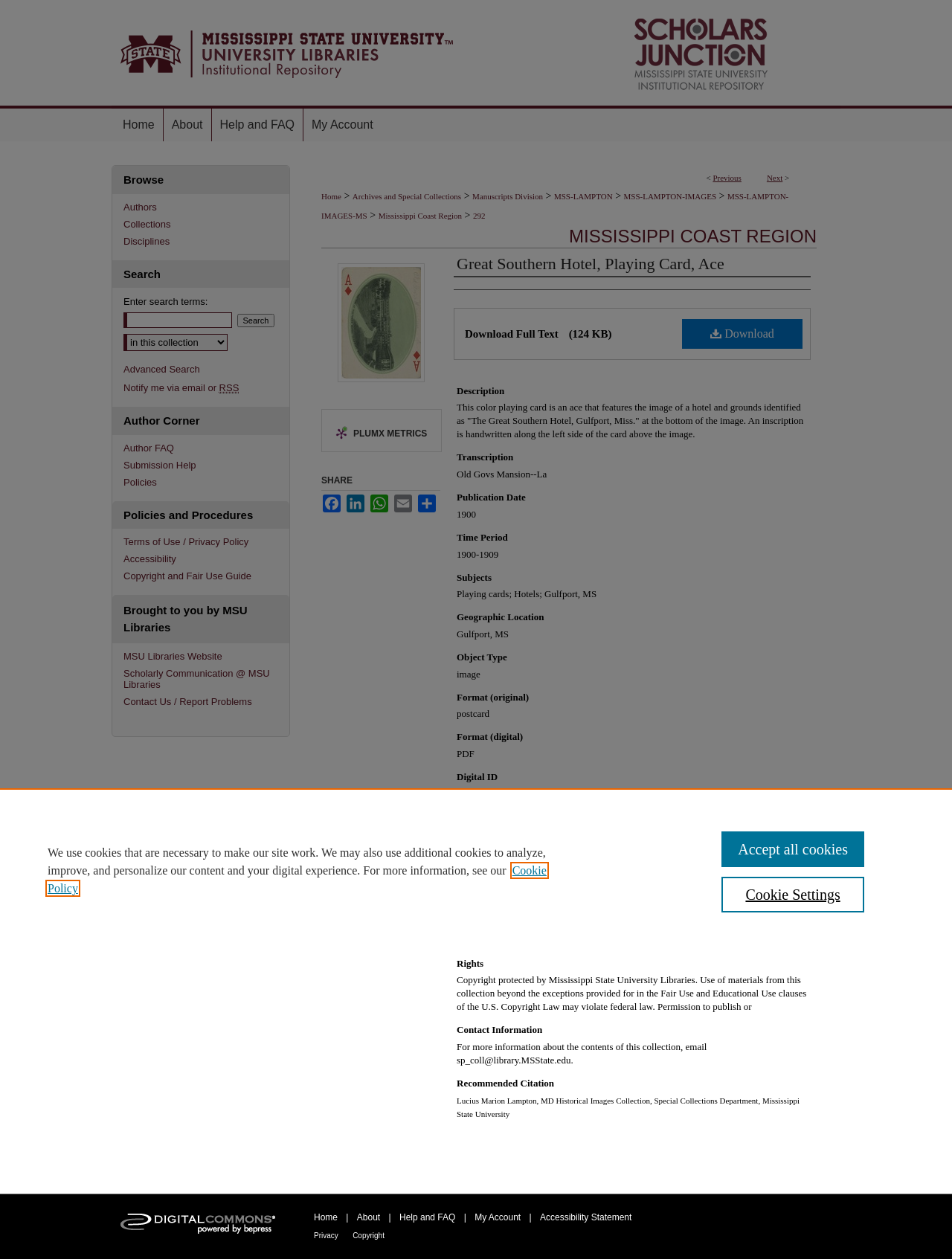Please determine the bounding box coordinates of the element to click in order to execute the following instruction: "Click on the 'Menu' link". The coordinates should be four float numbers between 0 and 1, specified as [left, top, right, bottom].

[0.953, 0.0, 1.0, 0.03]